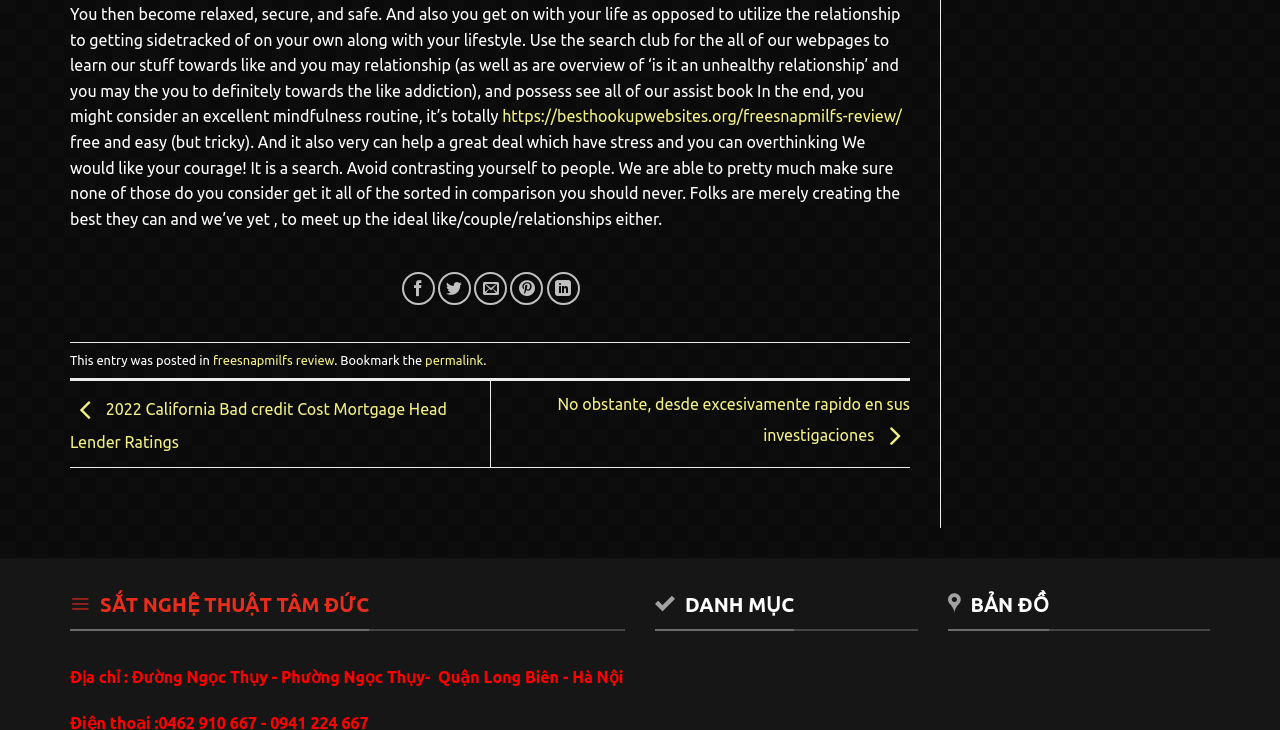What is the symbol represented by ''?
Please provide a comprehensive answer based on the information in the image.

The symbol '' represents the copyright symbol, which is often used to indicate intellectual property rights. In this context, it appears to be part of a link or a footer section.